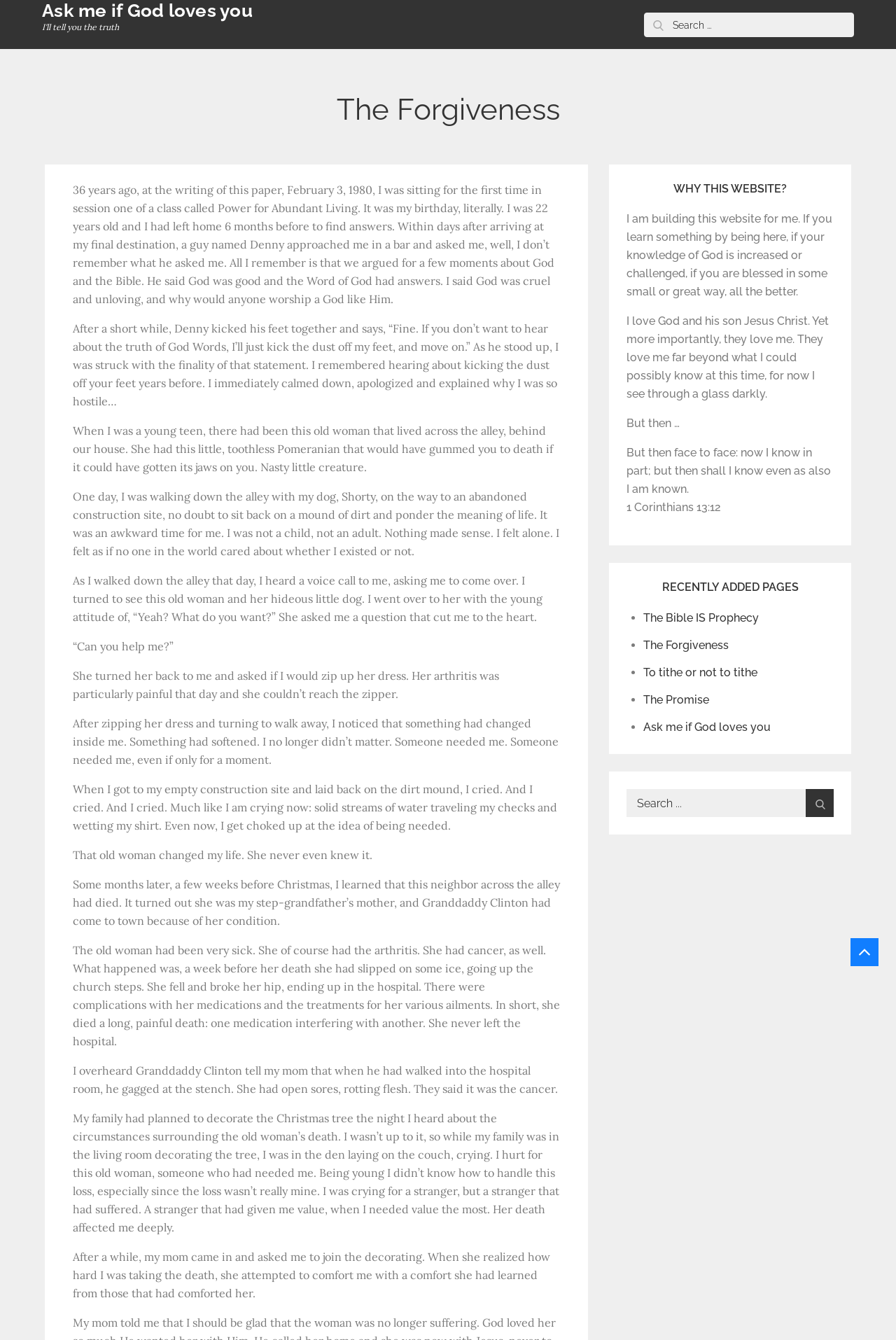Locate the bounding box coordinates for the element described below: "parent_node: Search for: value="Search"". The coordinates must be four float values between 0 and 1, formatted as [left, top, right, bottom].

[0.899, 0.589, 0.93, 0.61]